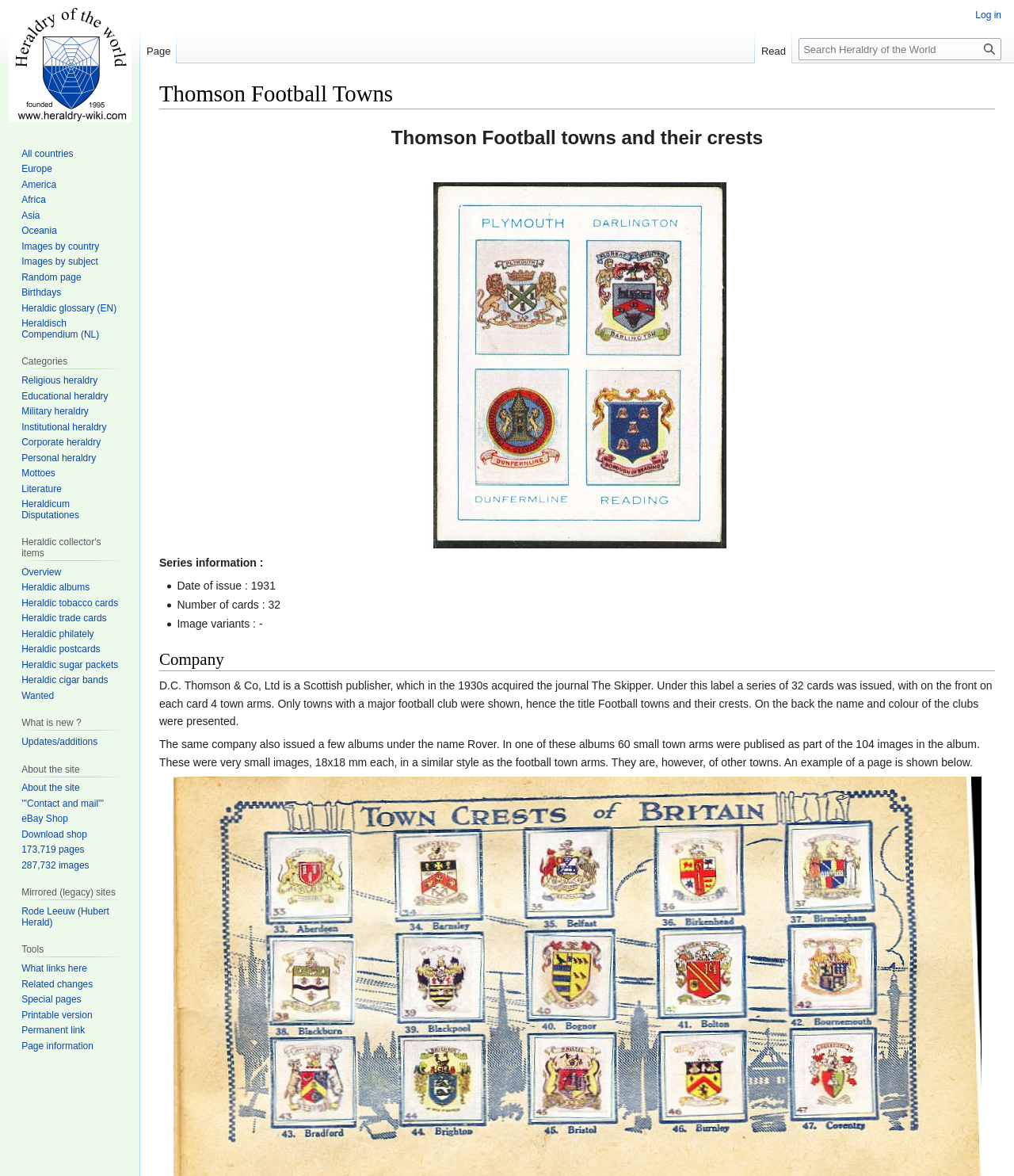Please identify the bounding box coordinates of the element's region that I should click in order to complete the following instruction: "Search Heraldry of the World". The bounding box coordinates consist of four float numbers between 0 and 1, i.e., [left, top, right, bottom].

[0.788, 0.032, 0.988, 0.051]